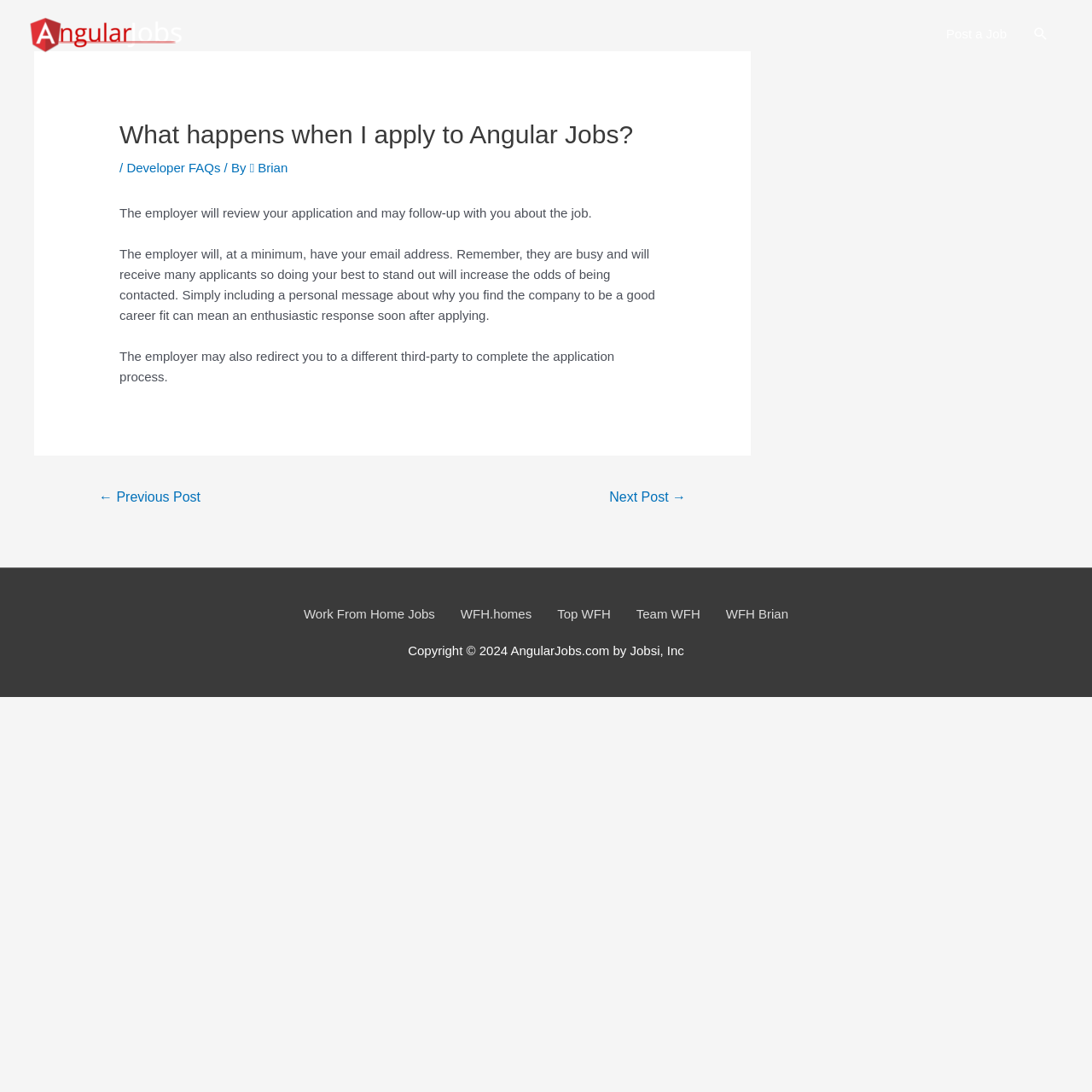Using the provided description: "Elegir", find the bounding box coordinates of the corresponding UI element. The output should be four float numbers between 0 and 1, in the format [left, top, right, bottom].

None